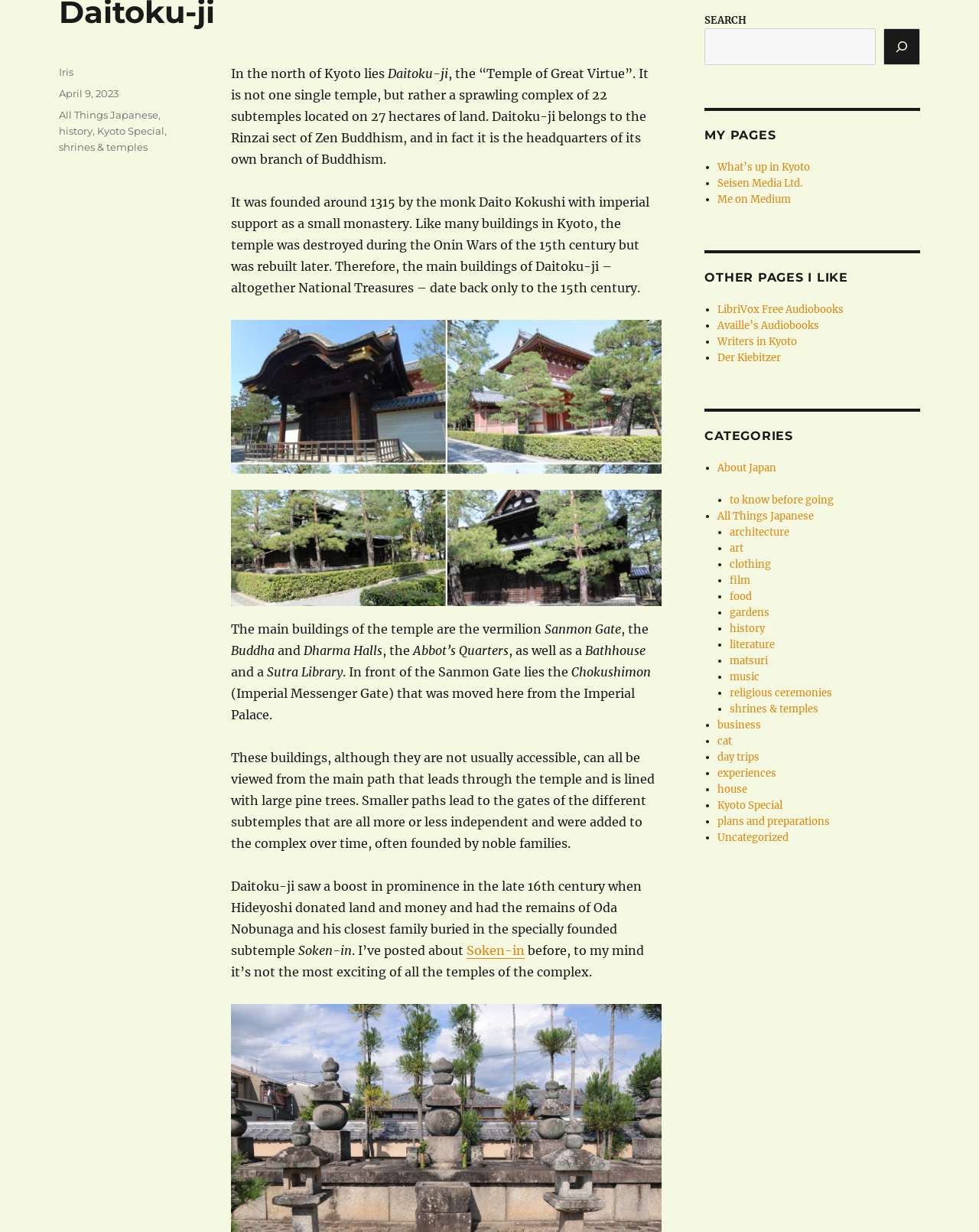Locate the bounding box of the UI element described by: "food" in the given webpage screenshot.

[0.745, 0.479, 0.768, 0.489]